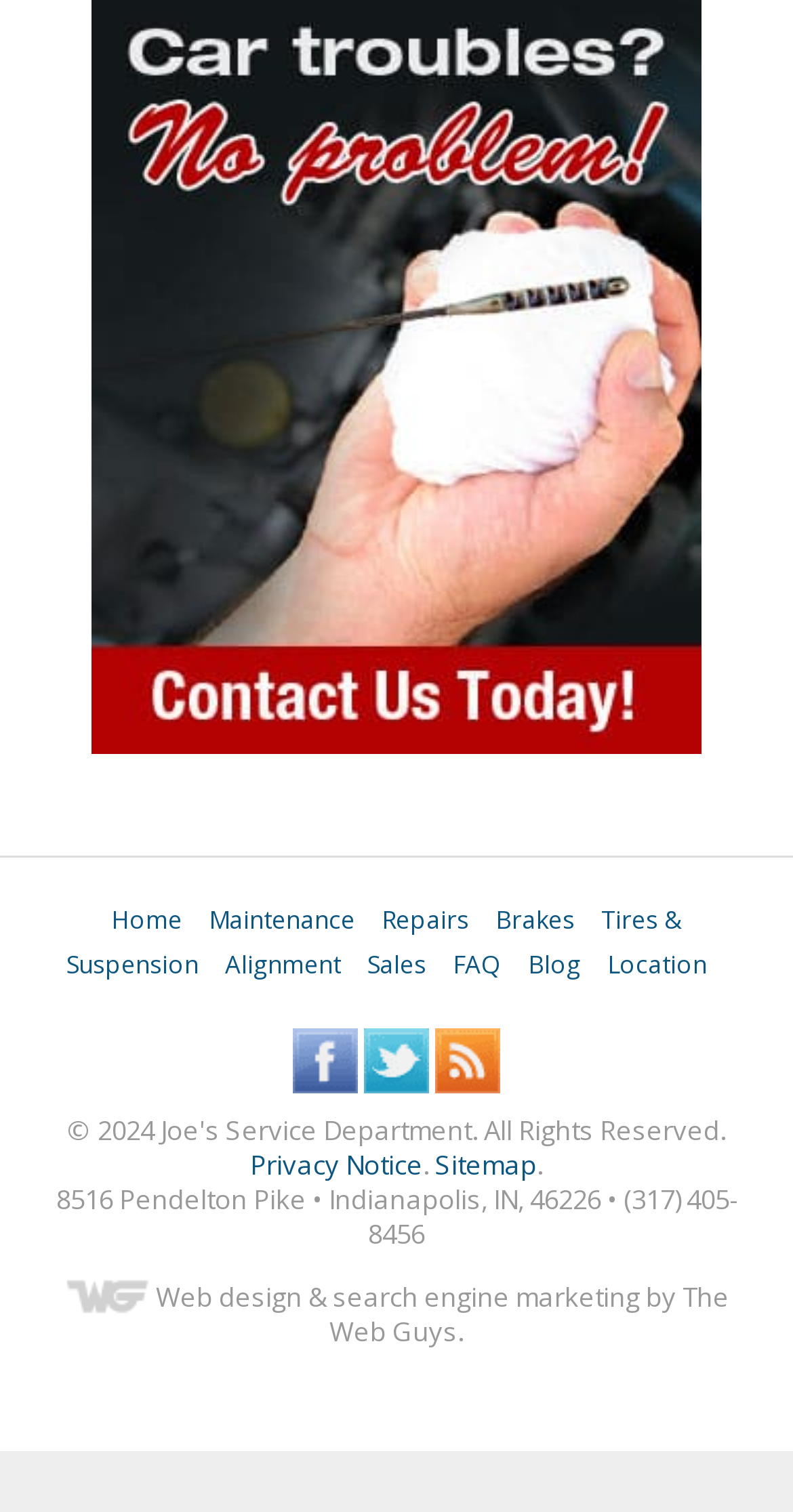Look at the image and write a detailed answer to the question: 
How many main categories are available in the navigation menu?

I counted the number of main categories by looking at the links at the top of the webpage, which are 'Home', 'Maintenance', 'Repairs', 'Brakes', 'Tires & Suspension', 'Alignment', and 'Sales'.